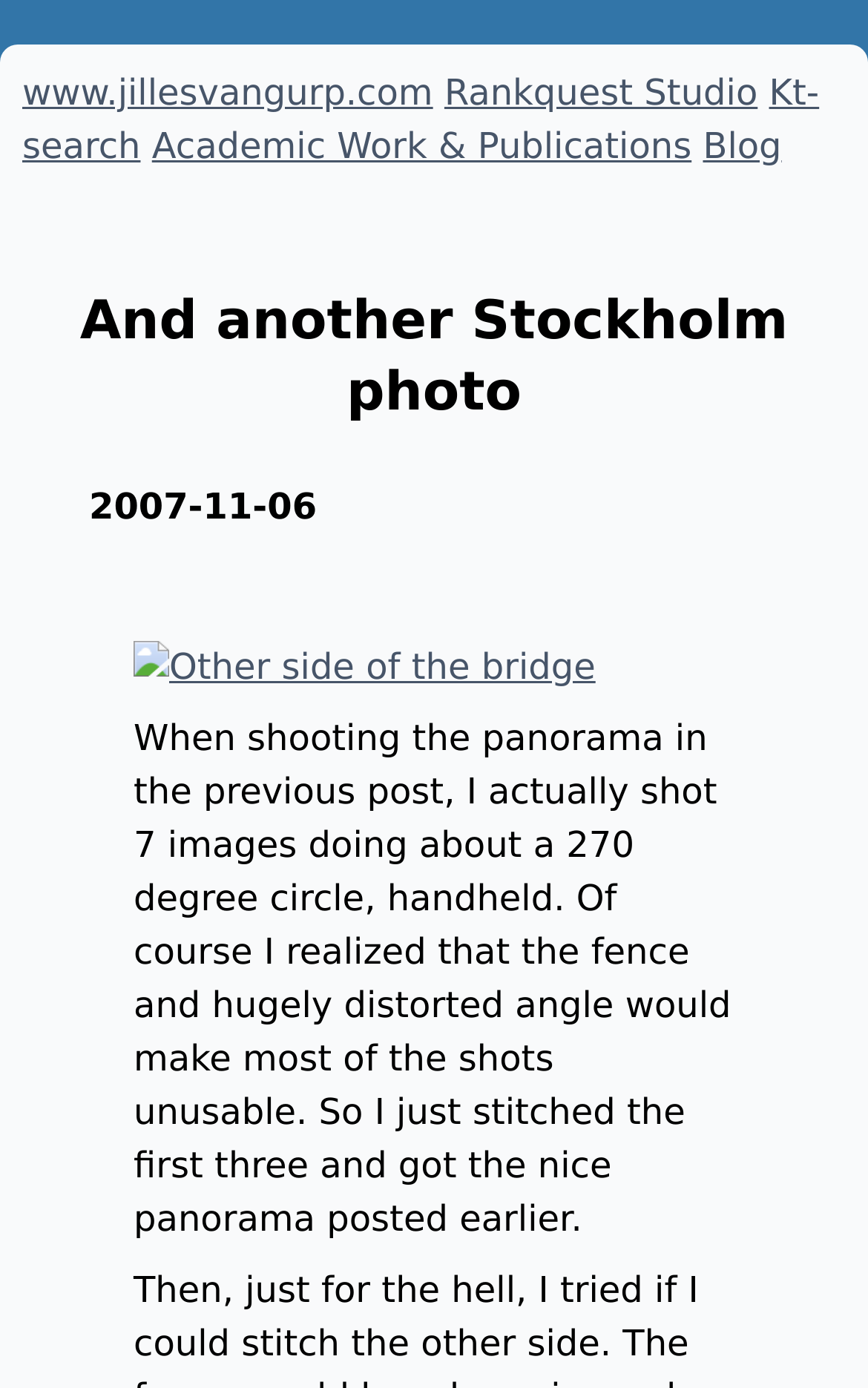Using the information from the screenshot, answer the following question thoroughly:
What is the author's approach to shooting the panorama?

I found the information about the author's approach to shooting the panorama by reading the text which mentions 'I actually shot 7 images doing about a 270 degree circle, handheld'.